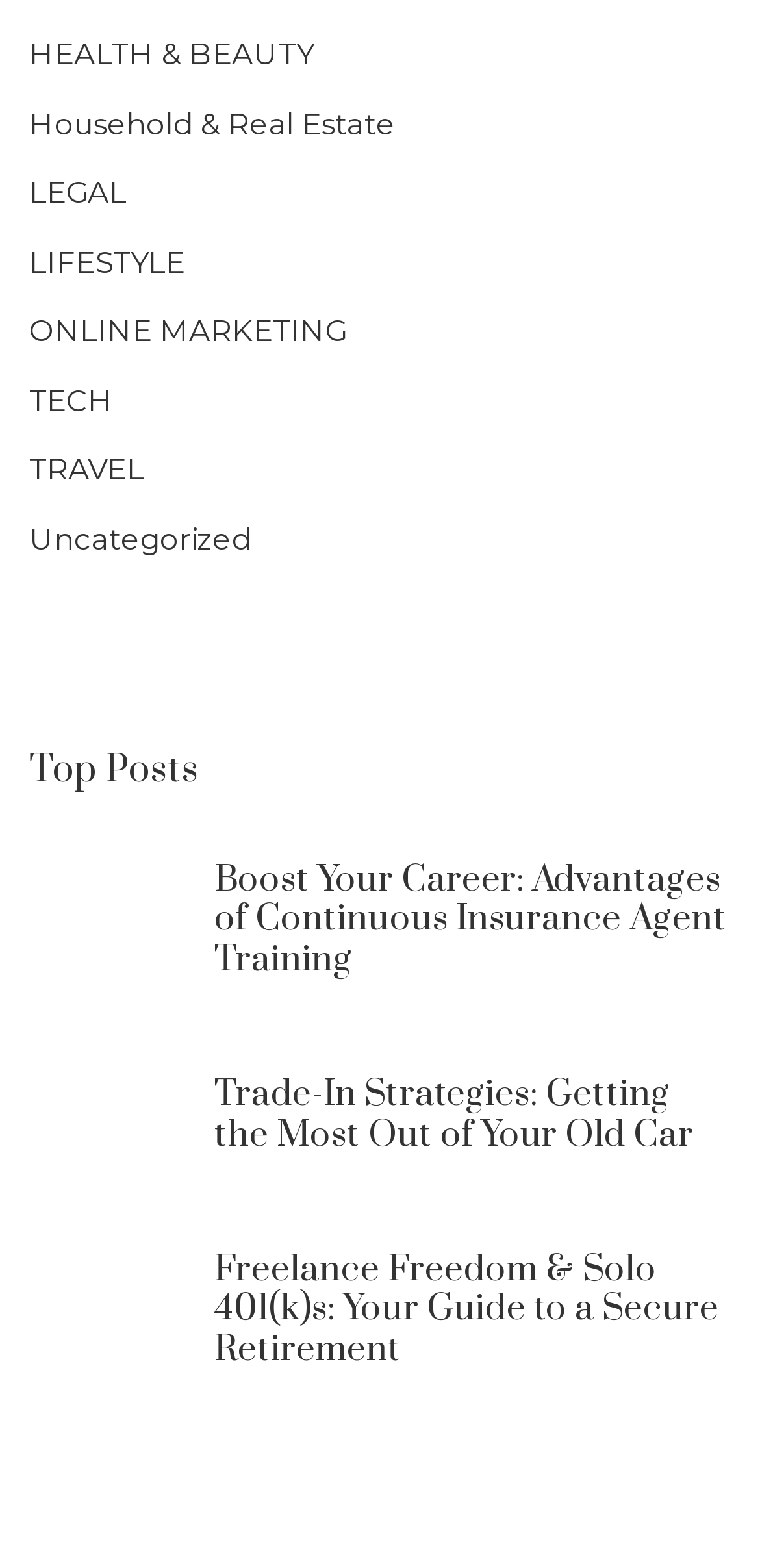Based on the description "Household & Real Estate", find the bounding box of the specified UI element.

[0.038, 0.063, 0.521, 0.095]